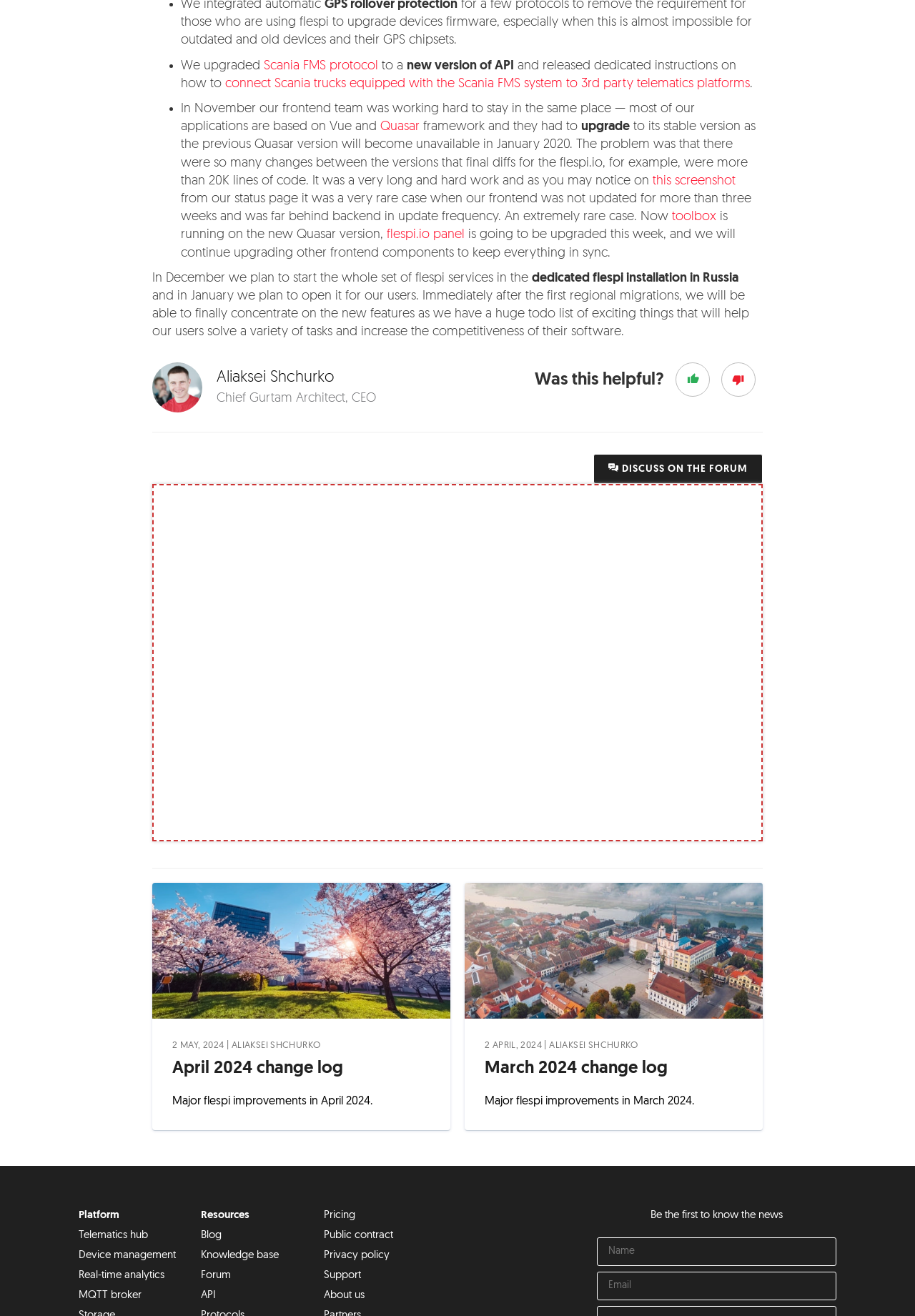Provide the bounding box coordinates of the HTML element described as: "Knowledge base". The bounding box coordinates should be four float numbers between 0 and 1, i.e., [left, top, right, bottom].

[0.22, 0.95, 0.305, 0.958]